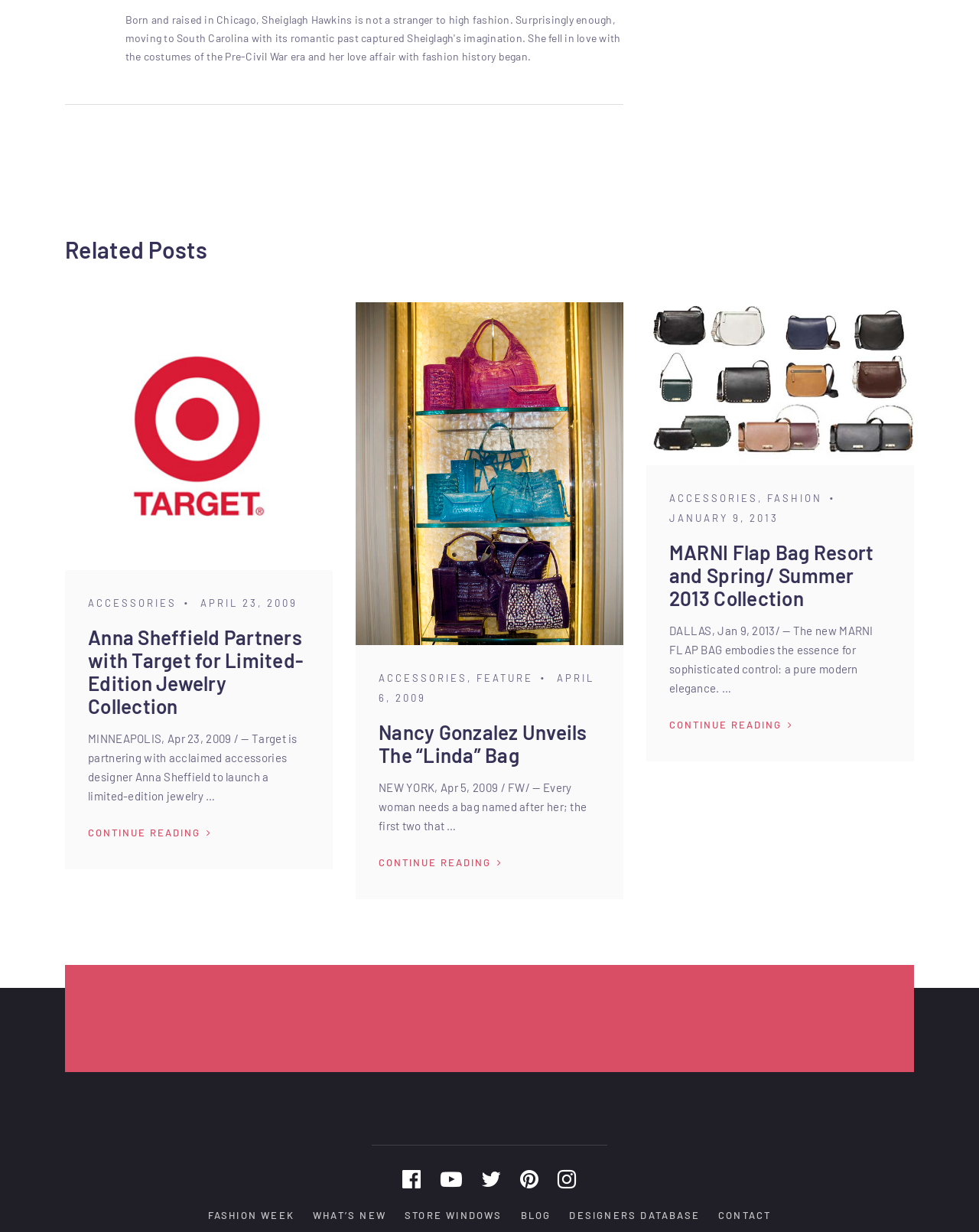Identify the bounding box for the described UI element. Provide the coordinates in (top-left x, top-left y, bottom-right x, bottom-right y) format with values ranging from 0 to 1: Blog

[0.532, 0.981, 0.563, 0.991]